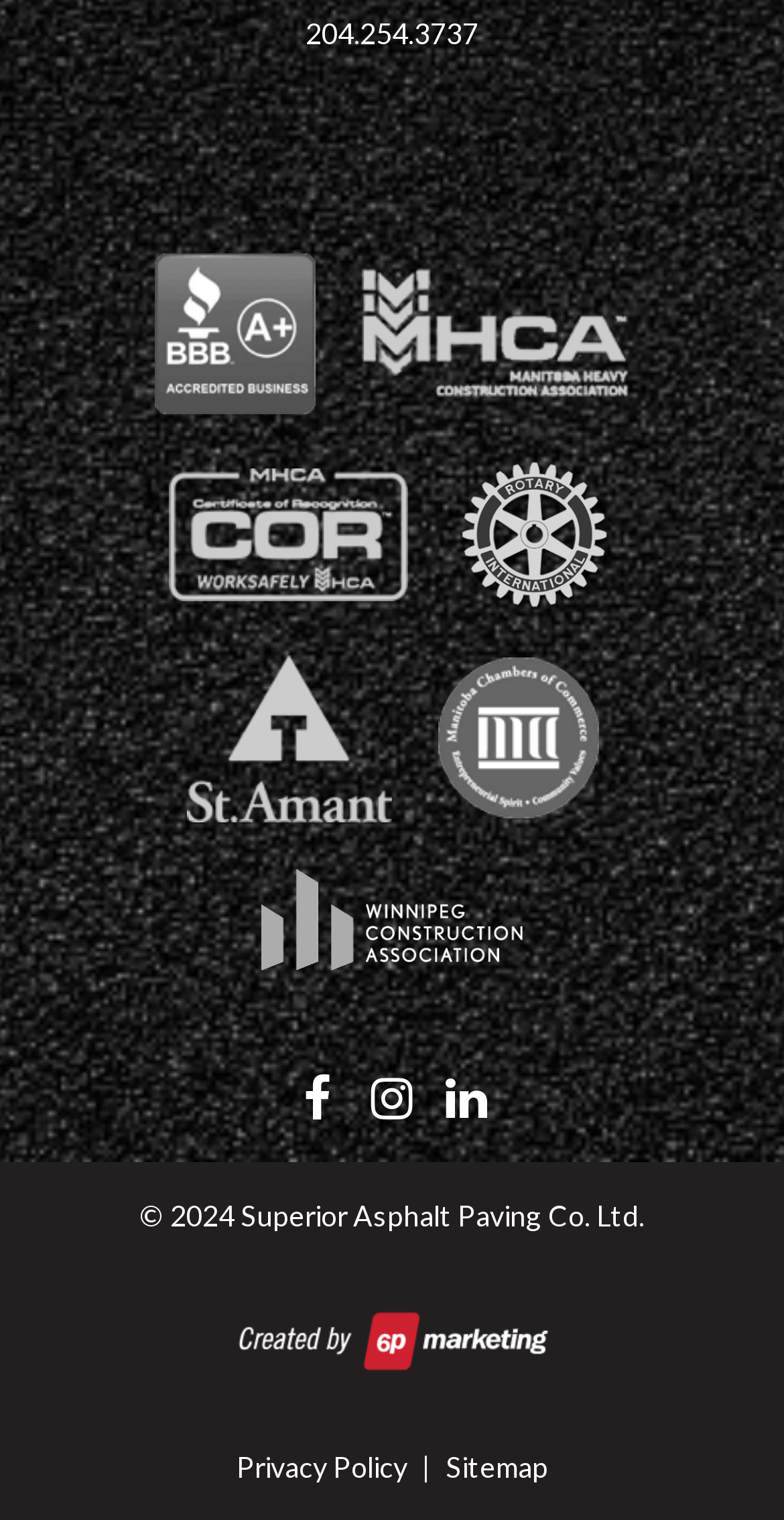Examine the image carefully and respond to the question with a detailed answer: 
How many links are there in the top section?

I counted the number of link elements in the top section of the webpage and found 8 links, each with an image and text, arranged horizontally.